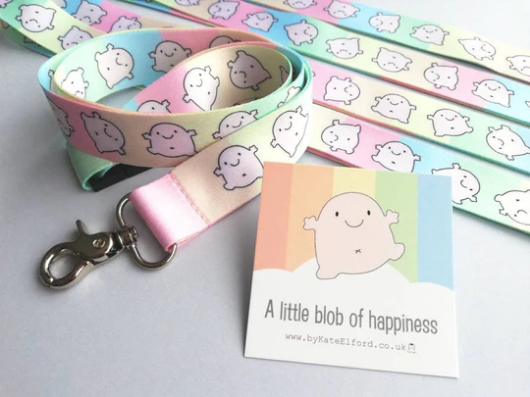Break down the image into a detailed narrative.

This charming image features a whimsical rainbow lanyard designed by Kate Elford, adorned with adorable "blob of happiness" characters in various pastel shades. The lanyard is colorful, with patterns of smiling, blob-like figures printed on a smooth fabric, creating a cheerful and playful aesthetic. Alongside the lanyard is a coordinating card that reads "A little blob of happiness," showcasing the same happy character depicted on the lanyard. The lanyard is equipped with a sturdy metal clip, perfect for holding ID badges or keys, and exudes a sense of positivity and fun, making it an ideal accessory for daily use or as a thoughtful gift.